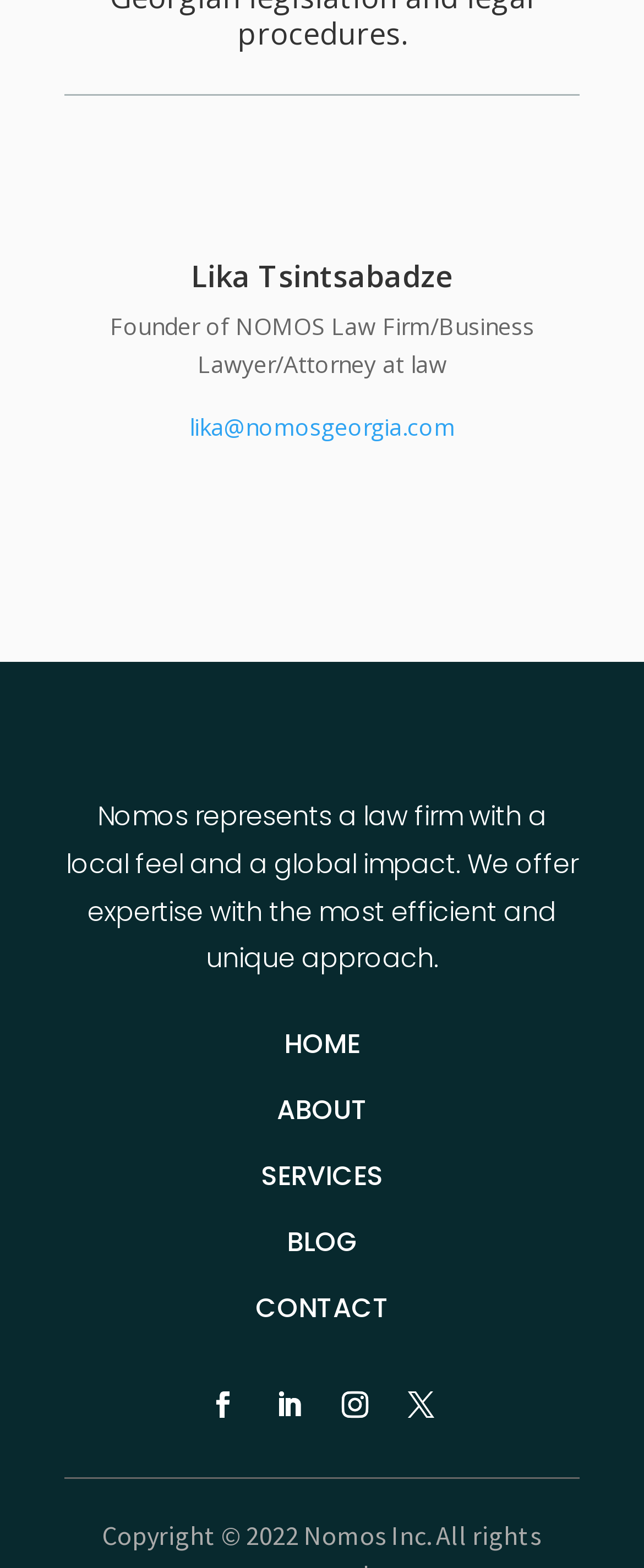How many links are present in the navigation menu?
From the image, respond using a single word or phrase.

5